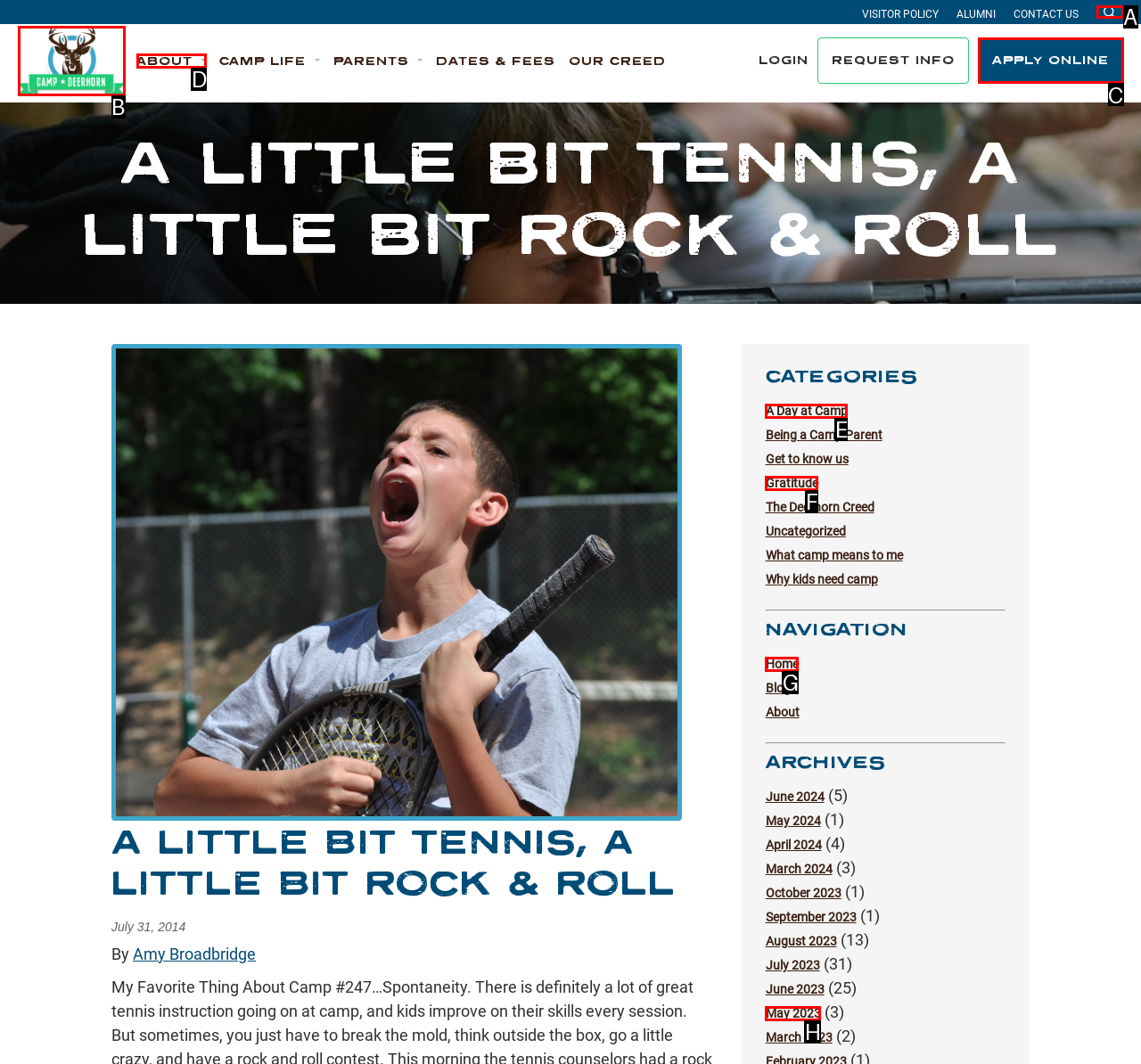Identify the letter of the option to click in order to Click on the ABOUT button. Answer with the letter directly.

D